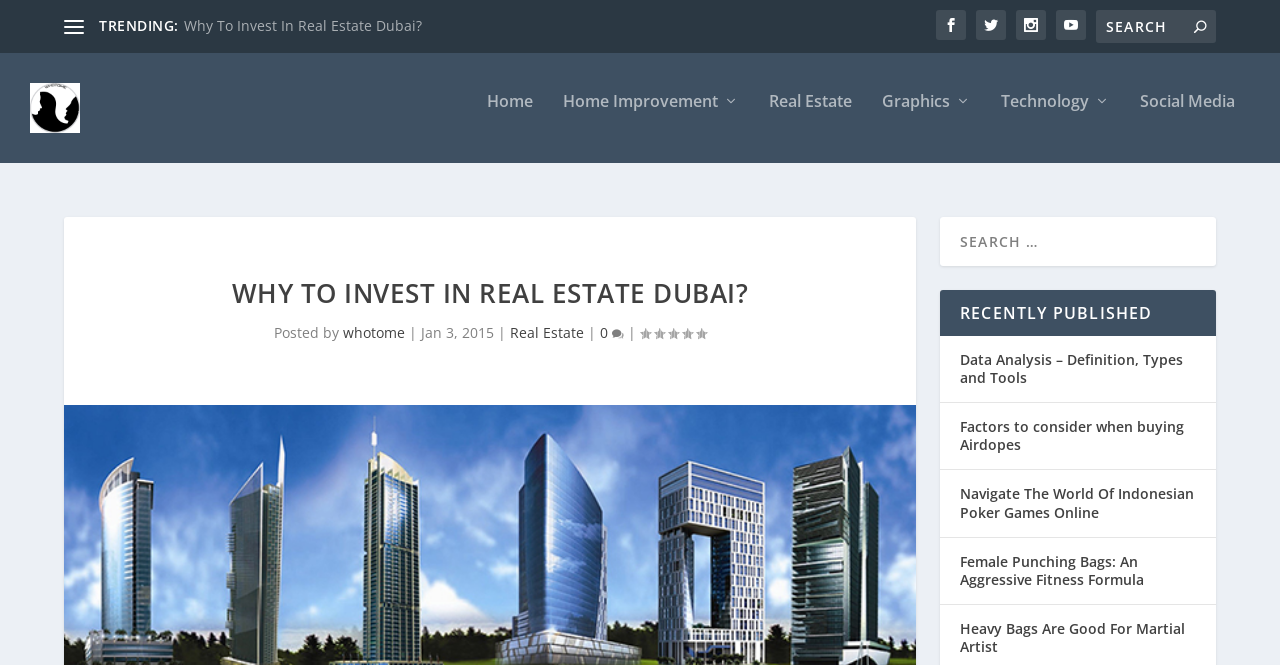Identify the coordinates of the bounding box for the element that must be clicked to accomplish the instruction: "Search for something".

[0.856, 0.015, 0.95, 0.065]